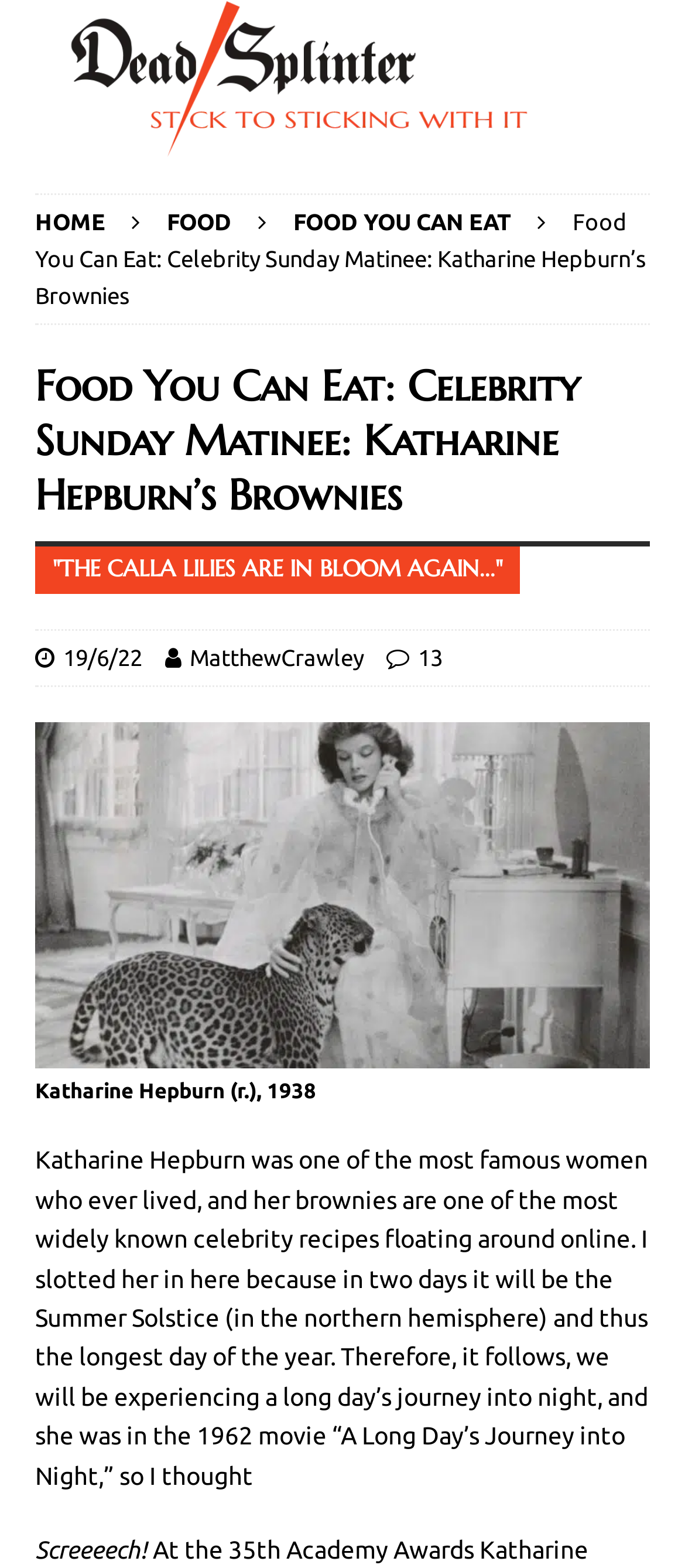Generate a thorough caption that explains the contents of the webpage.

The webpage is about a celebrity recipe, specifically Katharine Hepburn's brownies. At the top, there is a logo image of "DeadSplinter" and a link to the website's homepage. Below the logo, there are three links: "HOME", "FOOD", and "FOOD YOU CAN EAT", which are aligned horizontally. 

Next to these links, there is a title "Food You Can Eat: Celebrity Sunday Matinee: Katharine Hepburn’s Brownies" in a larger font, which is also a link. Below the title, there are two headings: "Food You Can Eat: Celebrity Sunday Matinee: Katharine Hepburn’s Brownies" and '"THE CALLA LILIES ARE IN BLOOM AGAIN..."'. 

On the same level as the headings, there are three links: "19/6/22", "MatthewCrawley", and "13", which are aligned horizontally. Below these links, there is a large image of Katharine Hepburn, with a caption "Katharine Hepburn (r.), 1938" below it. 

The main content of the webpage is a paragraph of text that discusses Katharine Hepburn's brownies and her connection to the movie "A Long Day’s Journey into Night". The text is followed by a short phrase "Screeeech!" at the very bottom of the page.